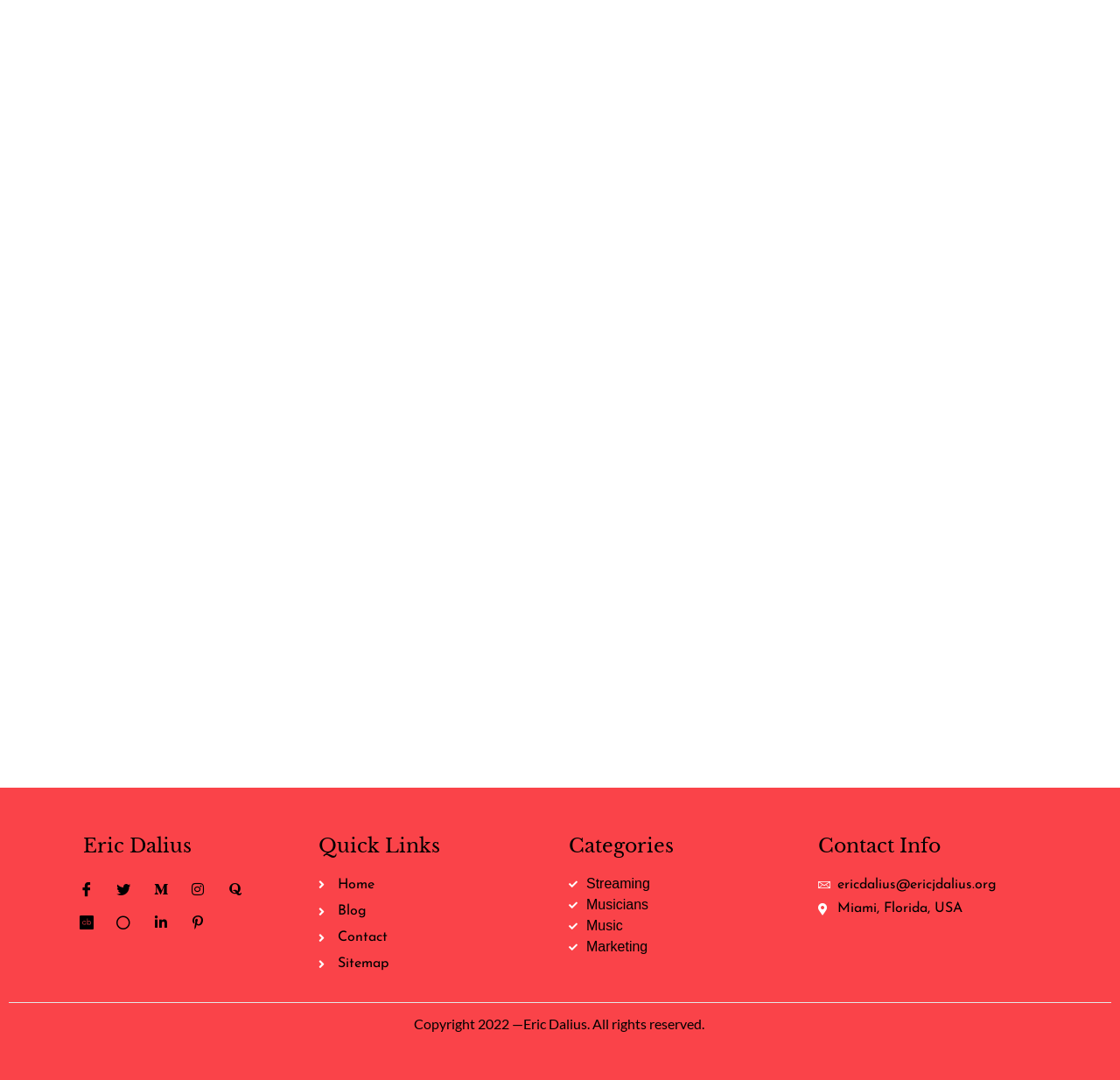What is the date of the first article?
Based on the screenshot, respond with a single word or phrase.

November 19, 2023